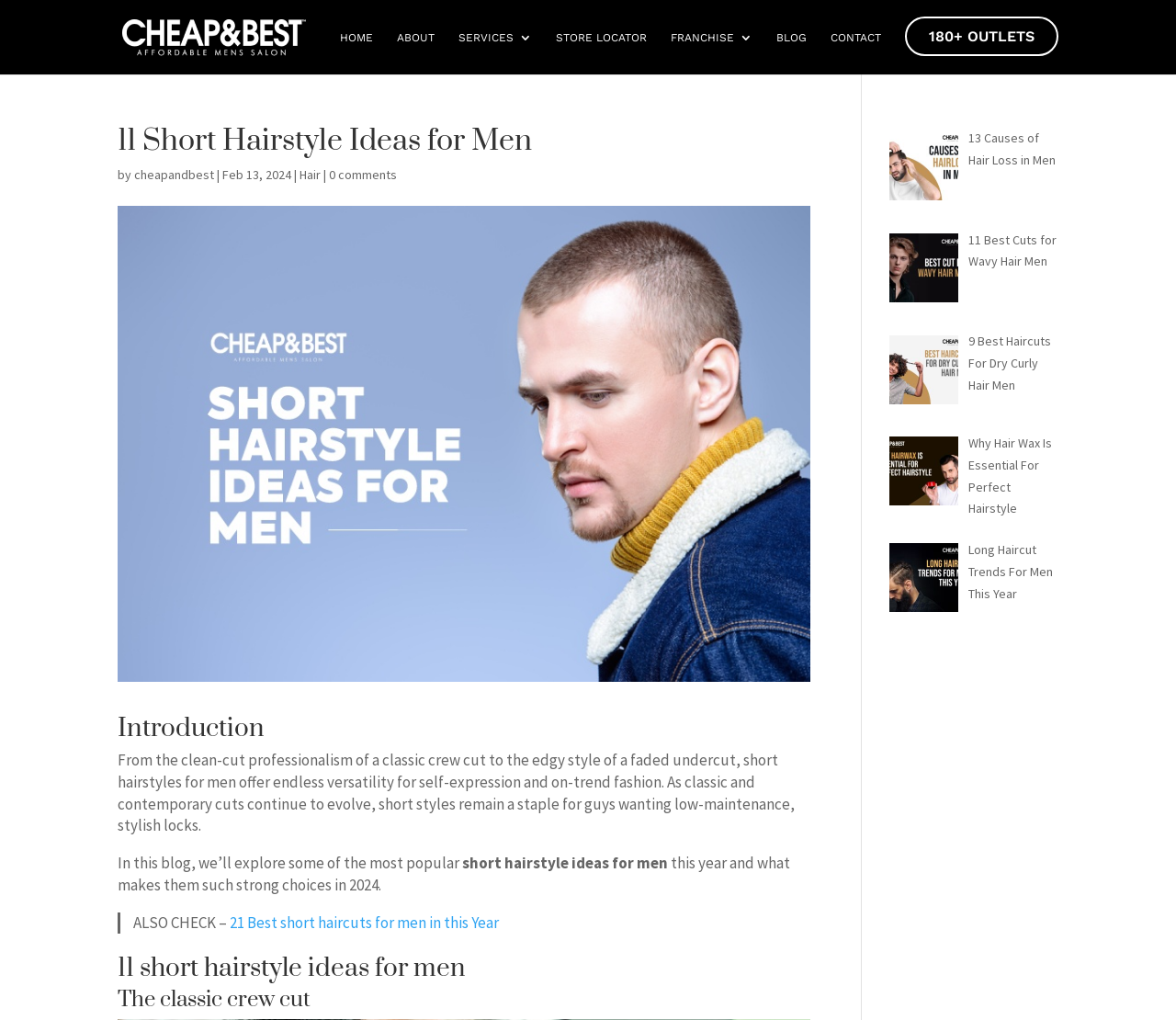What is the name of the salon? Analyze the screenshot and reply with just one word or a short phrase.

Cheap and Best Salon